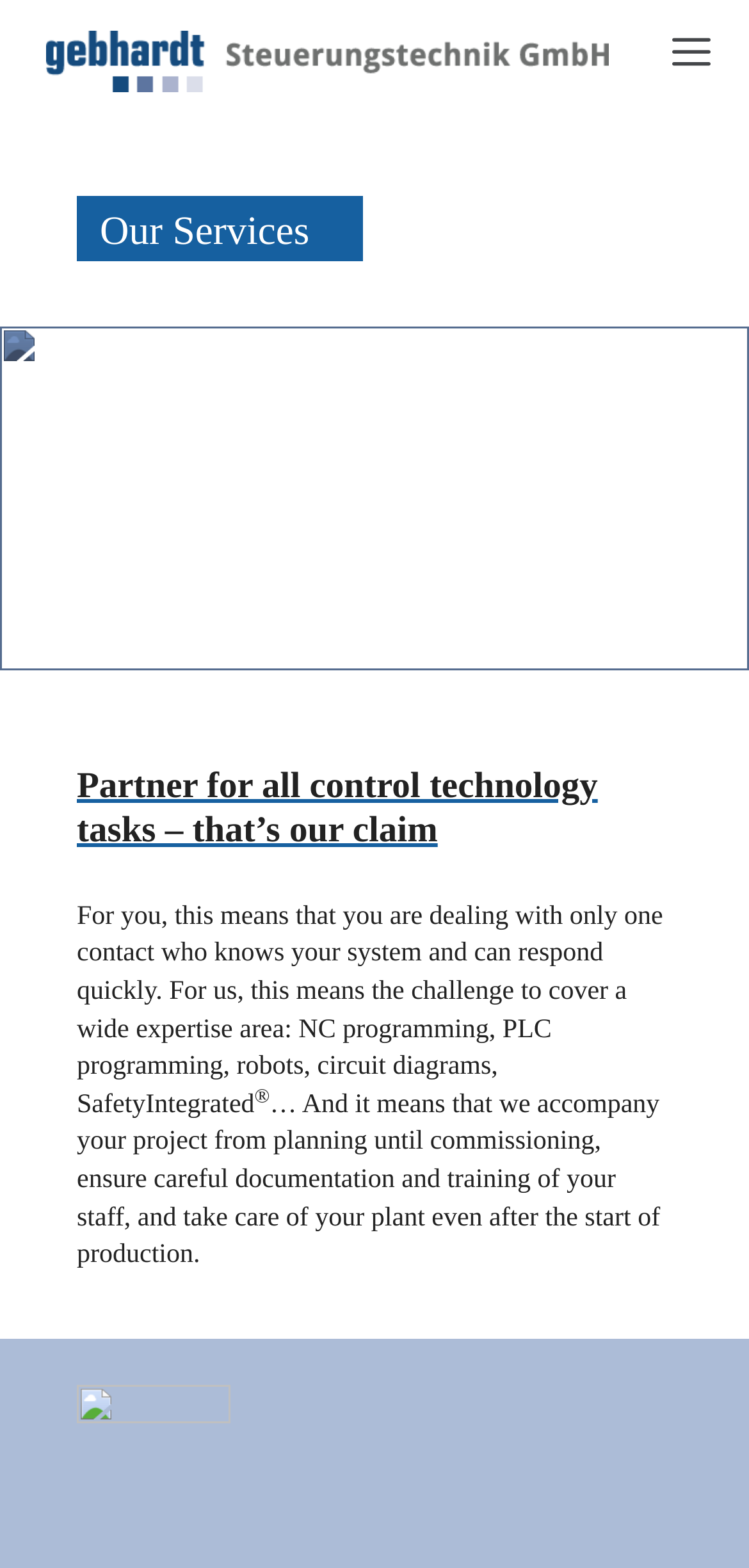Give a one-word or short-phrase answer to the following question: 
What is the company name?

Gebhardt